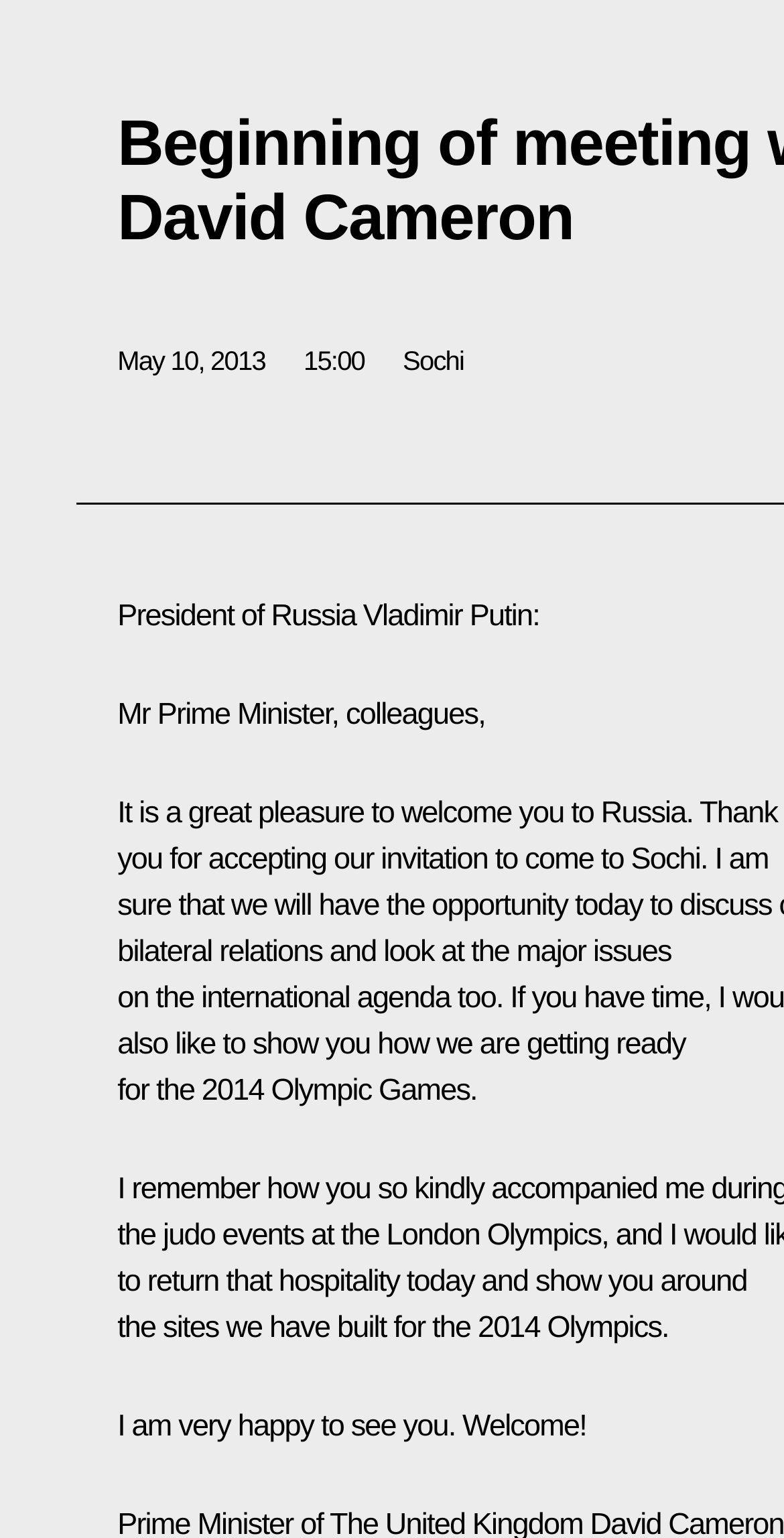Provide a comprehensive description of the webpage.

The webpage appears to be a transcript or a record of a meeting between the President of Russia, Vladimir Putin, and the UK Prime Minister, David Cameron. At the top of the page, there is a timestamp indicating the meeting took place on May 10, 2013, at 15:00, in Sochi. 

Below the timestamp, there is a section where President Putin is speaking, addressed as "President of Russia Vladimir Putin:". His speech is divided into two paragraphs. In the first paragraph, he greets the Prime Minister and colleagues. In the second paragraph, he expresses his happiness to see them and welcomes them.